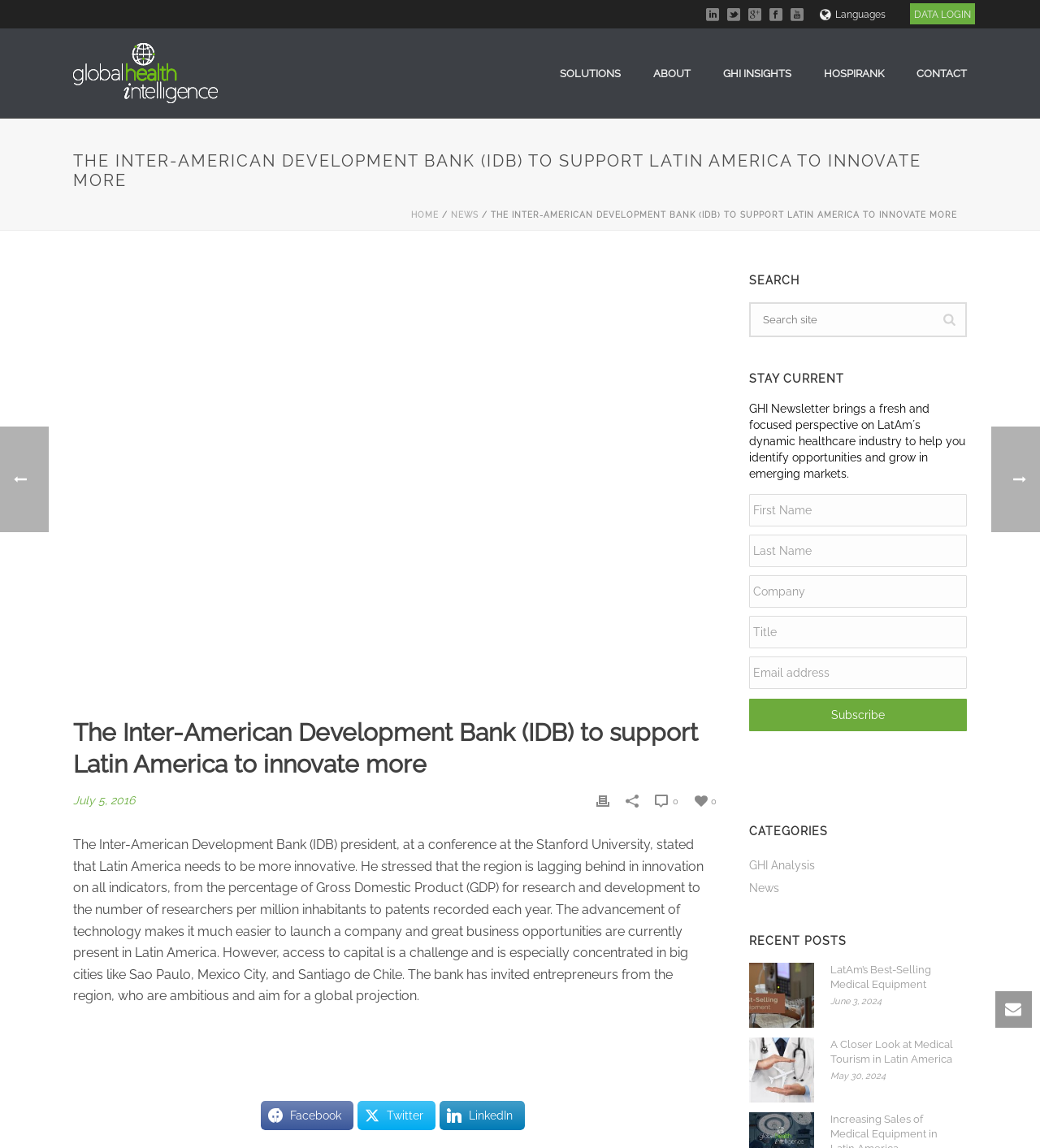What is the name of the bank mentioned in the article?
Carefully analyze the image and provide a thorough answer to the question.

I found the answer by reading the article's content, specifically the sentence 'The Inter-American Development Bank (IDB) president, at a conference at the Stanford University, stated that Latin America needs to be more innovative.'